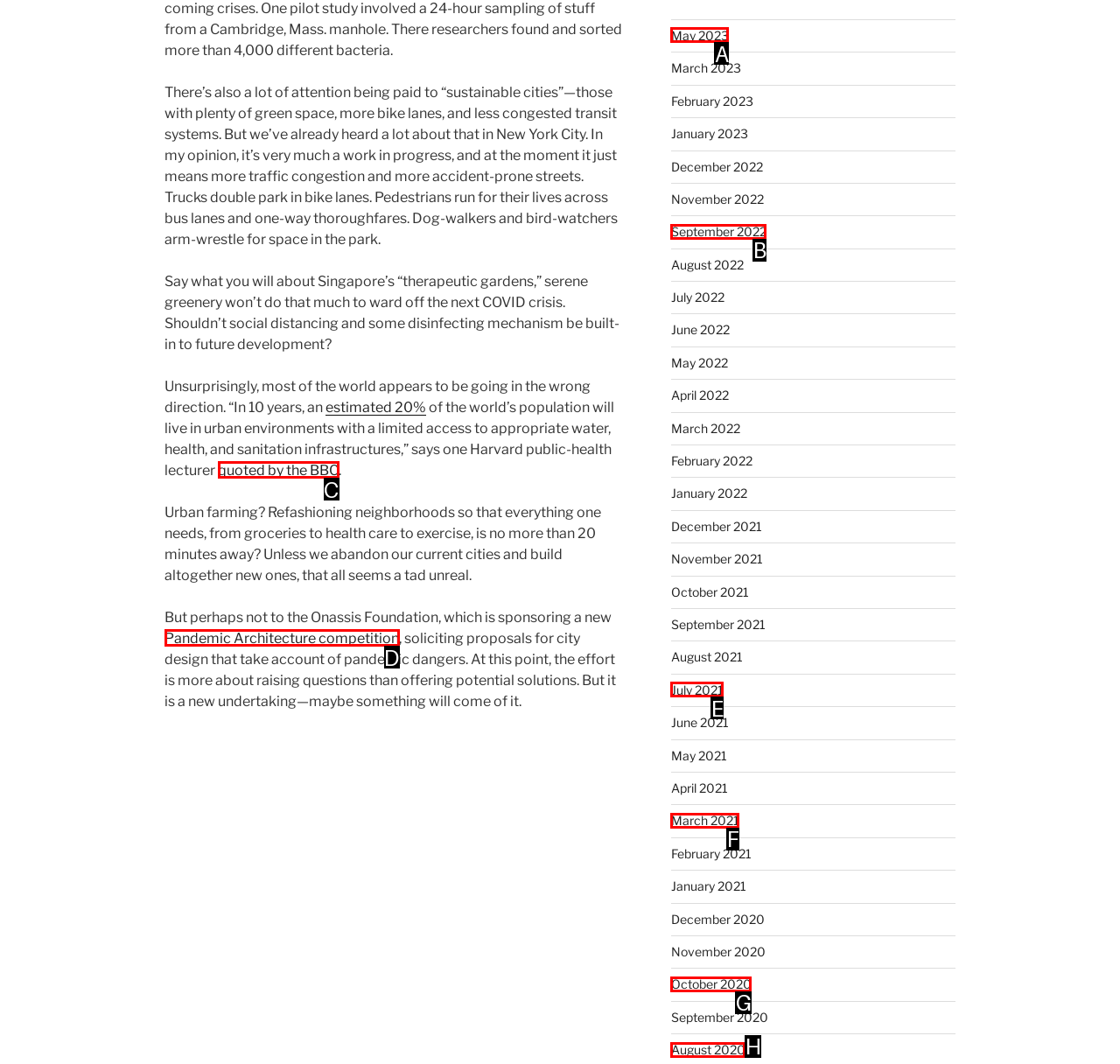Based on the description: Pandemic Architecture competition
Select the letter of the corresponding UI element from the choices provided.

D